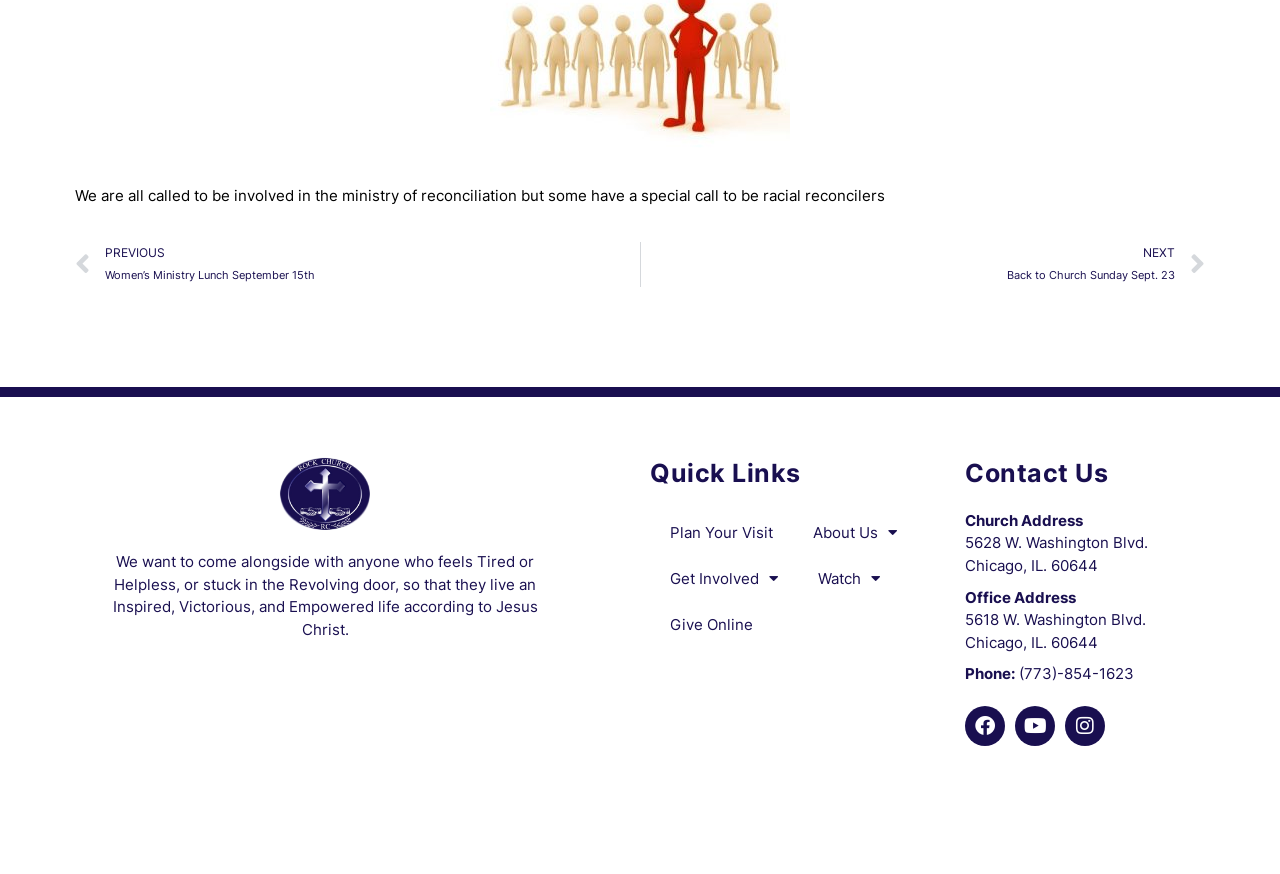Find and indicate the bounding box coordinates of the region you should select to follow the given instruction: "Click on 'Facebook' to visit the church's Facebook page".

[0.754, 0.808, 0.785, 0.854]